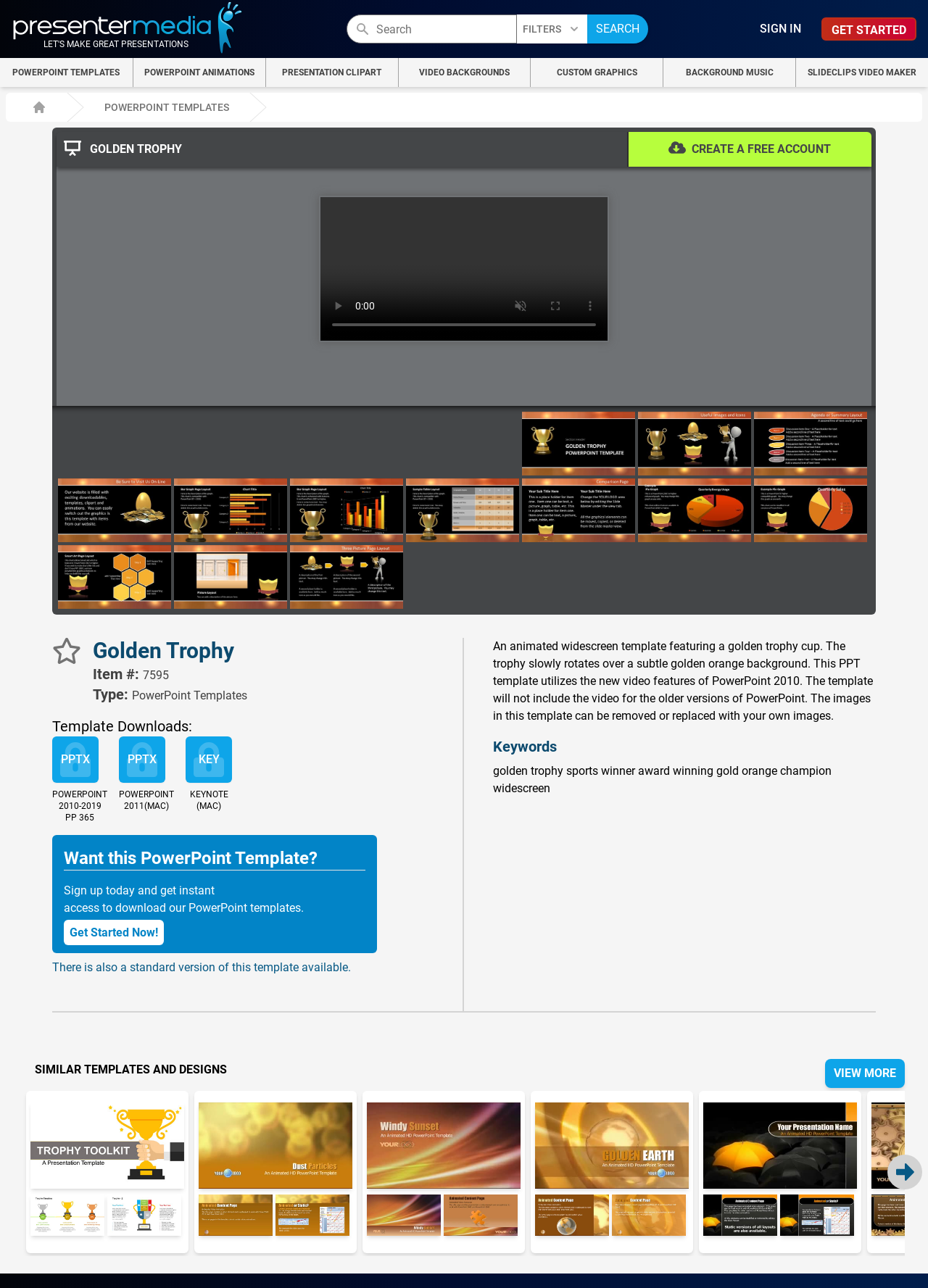Give a one-word or short phrase answer to the question: 
How many images are there on this webpage?

Multiple